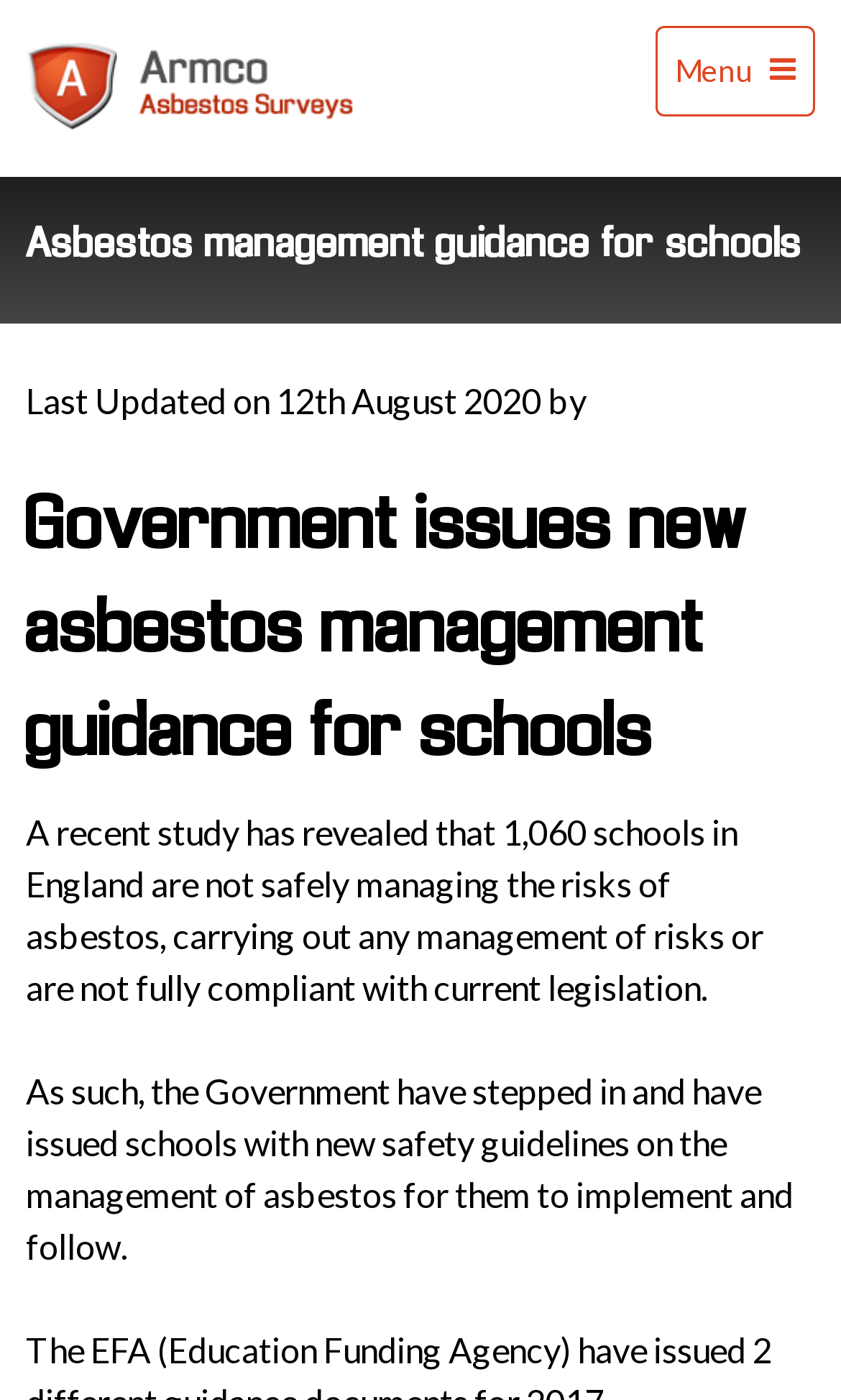What is the name of the organization providing asbestos training?
Examine the screenshot and reply with a single word or phrase.

Asbestos Training Armco Asbestos Surveys